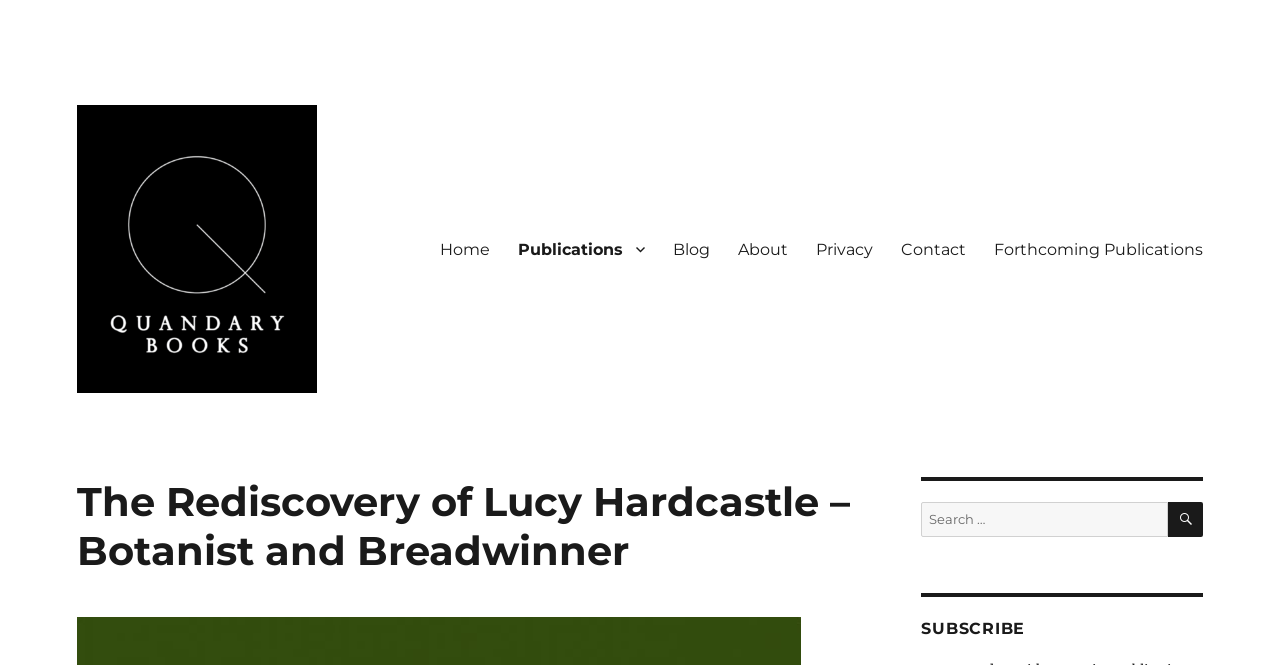Pinpoint the bounding box coordinates of the area that should be clicked to complete the following instruction: "subscribe to newsletter". The coordinates must be given as four float numbers between 0 and 1, i.e., [left, top, right, bottom].

[0.72, 0.929, 0.94, 0.961]